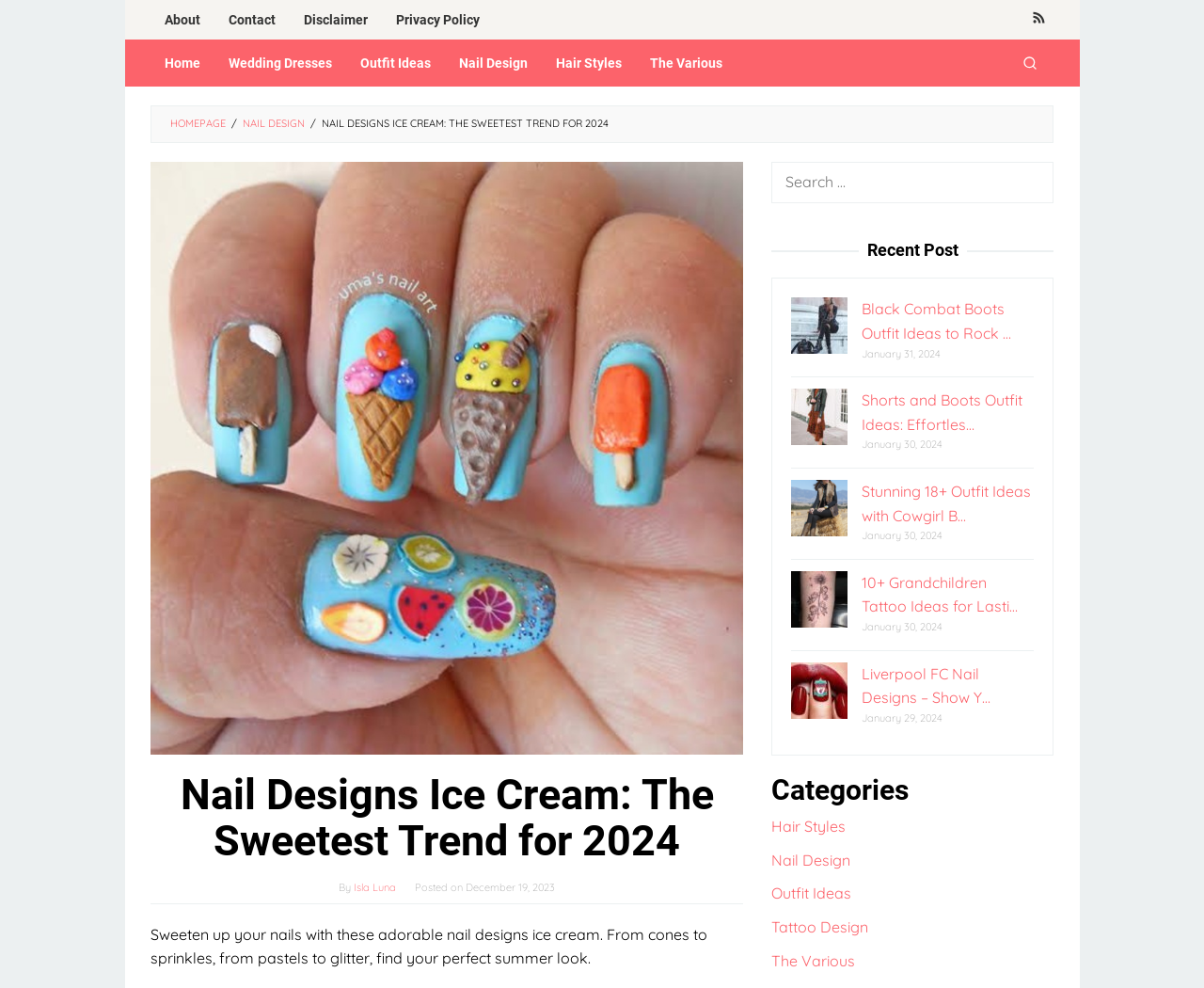Please provide a one-word or short phrase answer to the question:
What is the date of the article 'black combat boots outfit ideas Black Combat Boots Outfit Ideas to Rock …'?

January 31, 2024